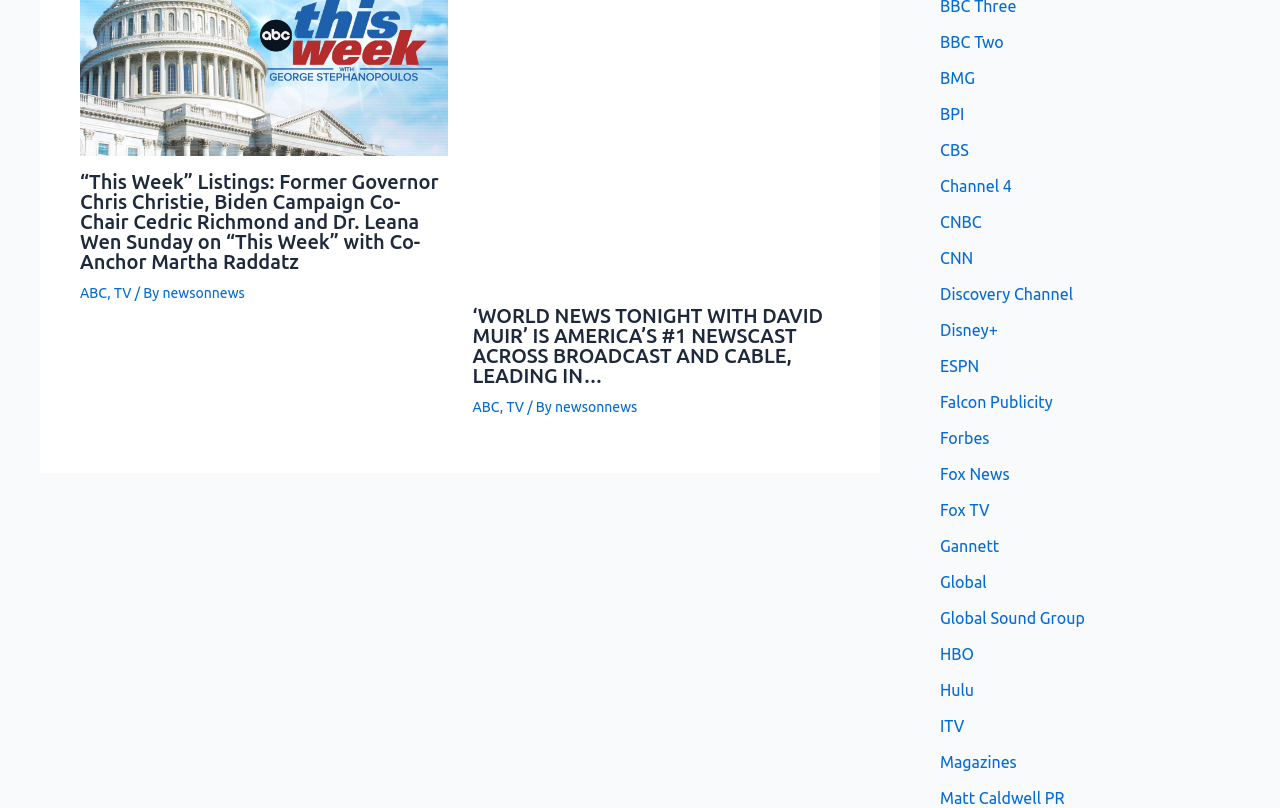What is the name of the news organization mentioned in the first link?
Refer to the image and respond with a one-word or short-phrase answer.

ABC